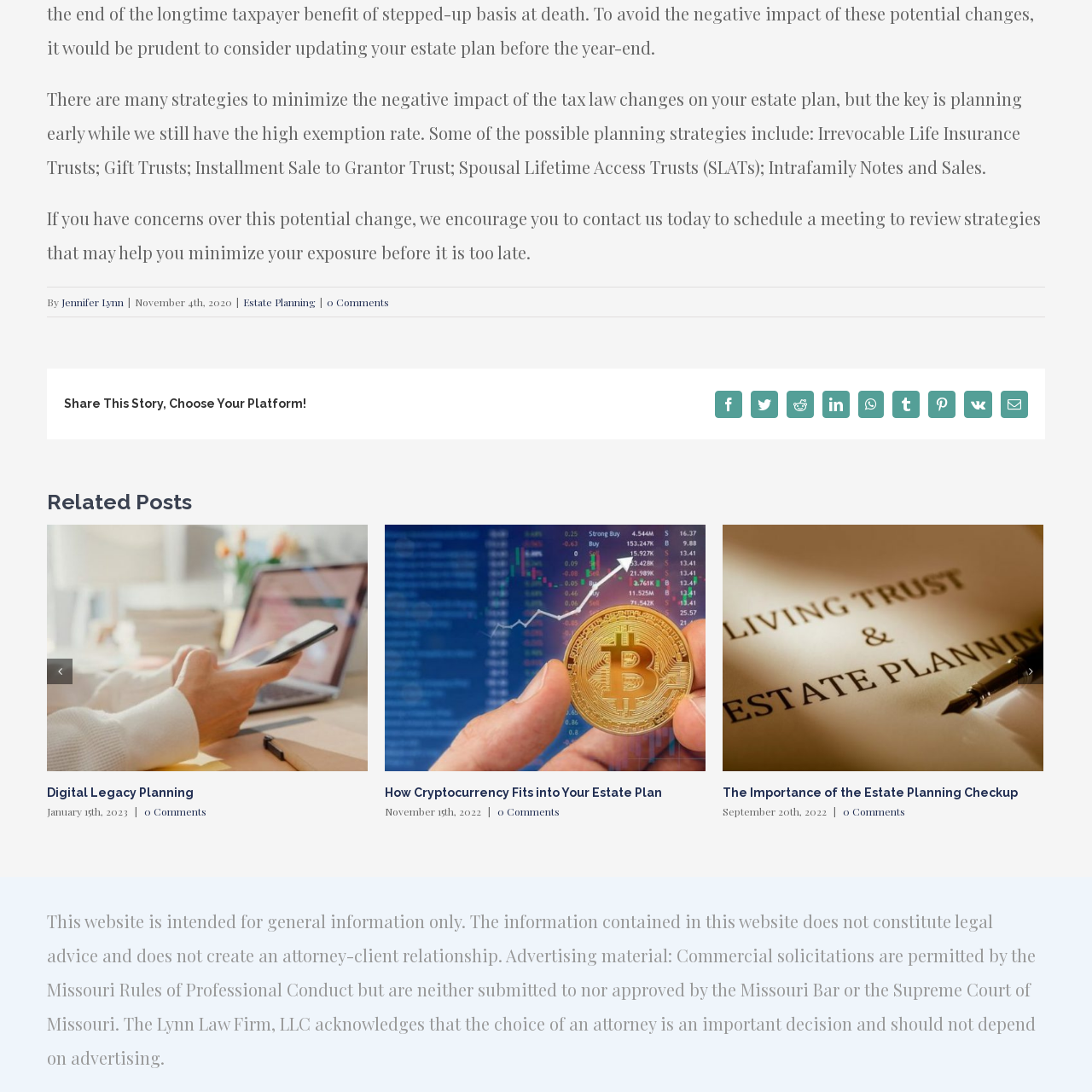Offer a detailed explanation of the image encased within the red boundary.

The image features a graphic representing the concept of "Digital Legacy Planning." This topic is increasingly important in estate planning, particularly as digital assets become more prevalent in modern life. The image likely emphasizes the need for individuals to consider how their digital presence—such as social media accounts, online banking, and digital files—will be managed and preserved after their passing. As technology advances, planning for a digital legacy ensures that families can access important information and maintain continuity in memory and legacy. This aspect of estate planning is crucial for ensuring that one's wishes regarding online assets are honored and that loved ones are supported during a challenging time.